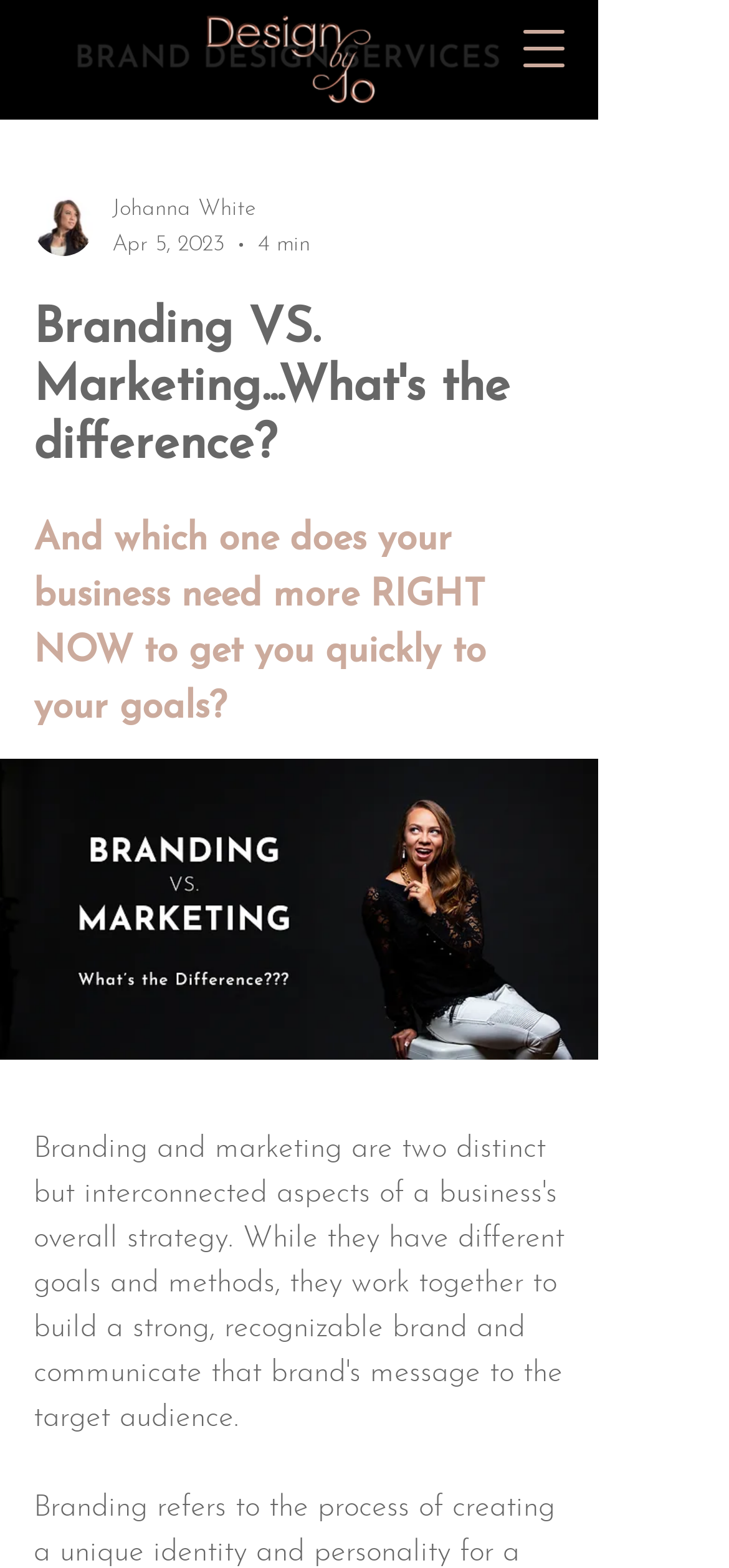Explain in detail what is displayed on the webpage.

The webpage appears to be a blog post or article discussing the difference between branding and marketing, and which one a business may need more of to achieve its goals. 

At the top left of the page, there is a logo image 'brand_design_services_transparent-01.png', and to its right, there is another logo image 'Design by Jo Logo - Metal'. 

On the top right, there is a button to open a navigation menu, which contains the writer's picture, the writer's name 'Johanna White', the date 'Apr 5, 2023', and the reading time '4 min'. 

Below the logos, there is a main heading "Branding VS. Marketing...What's the difference?" which spans almost the entire width of the page. 

Underneath the main heading, there is a subheading "And which one does your business need more RIGHT NOW to get you quickly to your goals?" which also spans almost the entire width of the page. 

At the bottom of the page, there is a large button that takes up most of the width of the page.